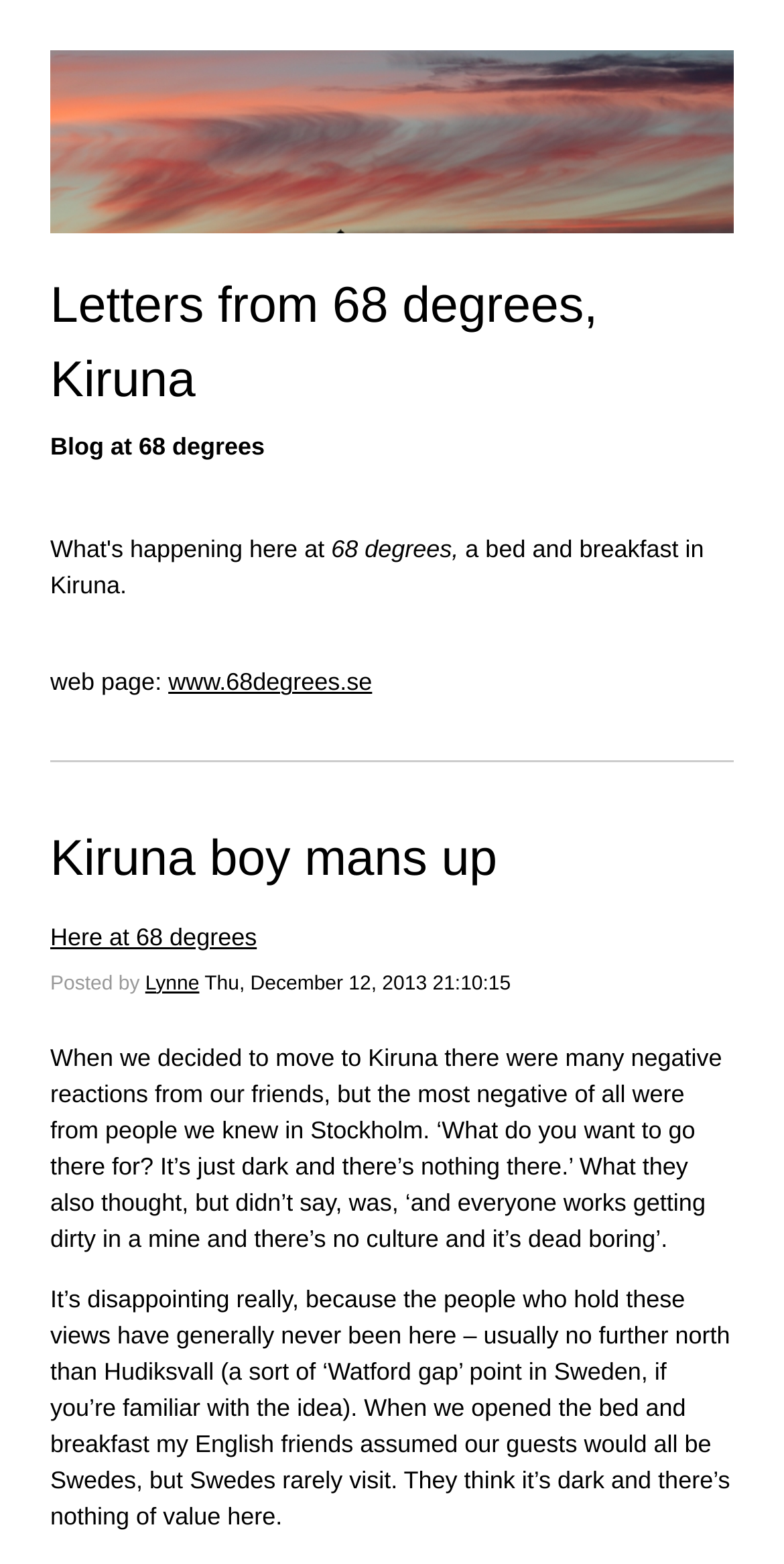Locate and provide the bounding box coordinates for the HTML element that matches this description: "www.68degrees.se".

[0.215, 0.427, 0.475, 0.445]